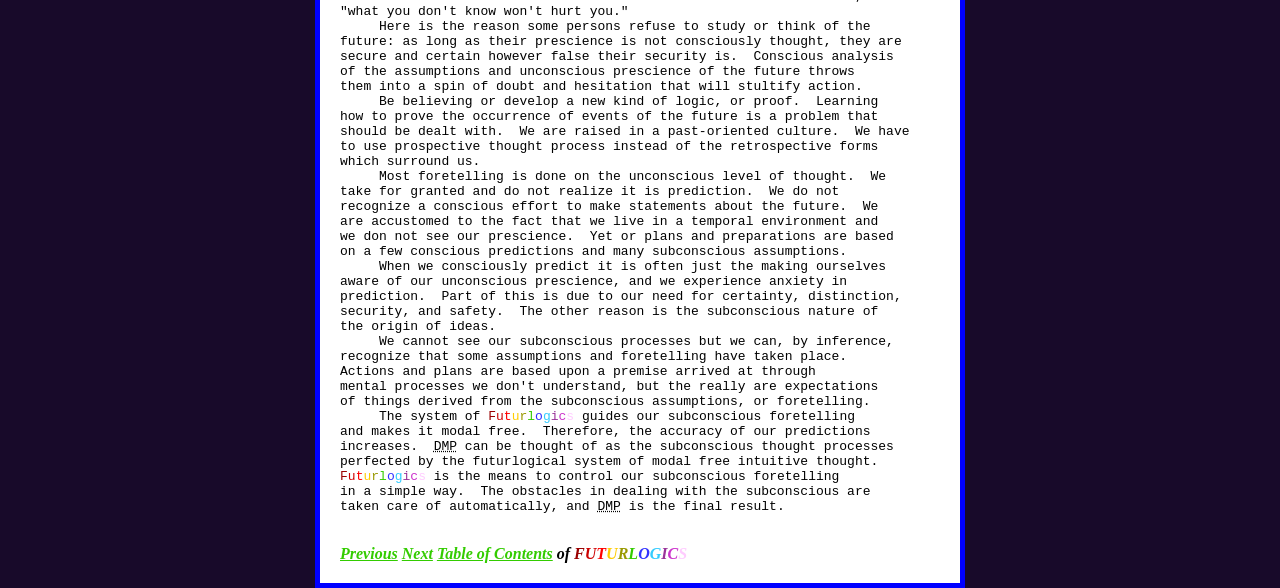Reply to the question with a single word or phrase:
What is the purpose of F?

Control subconscious foretelling